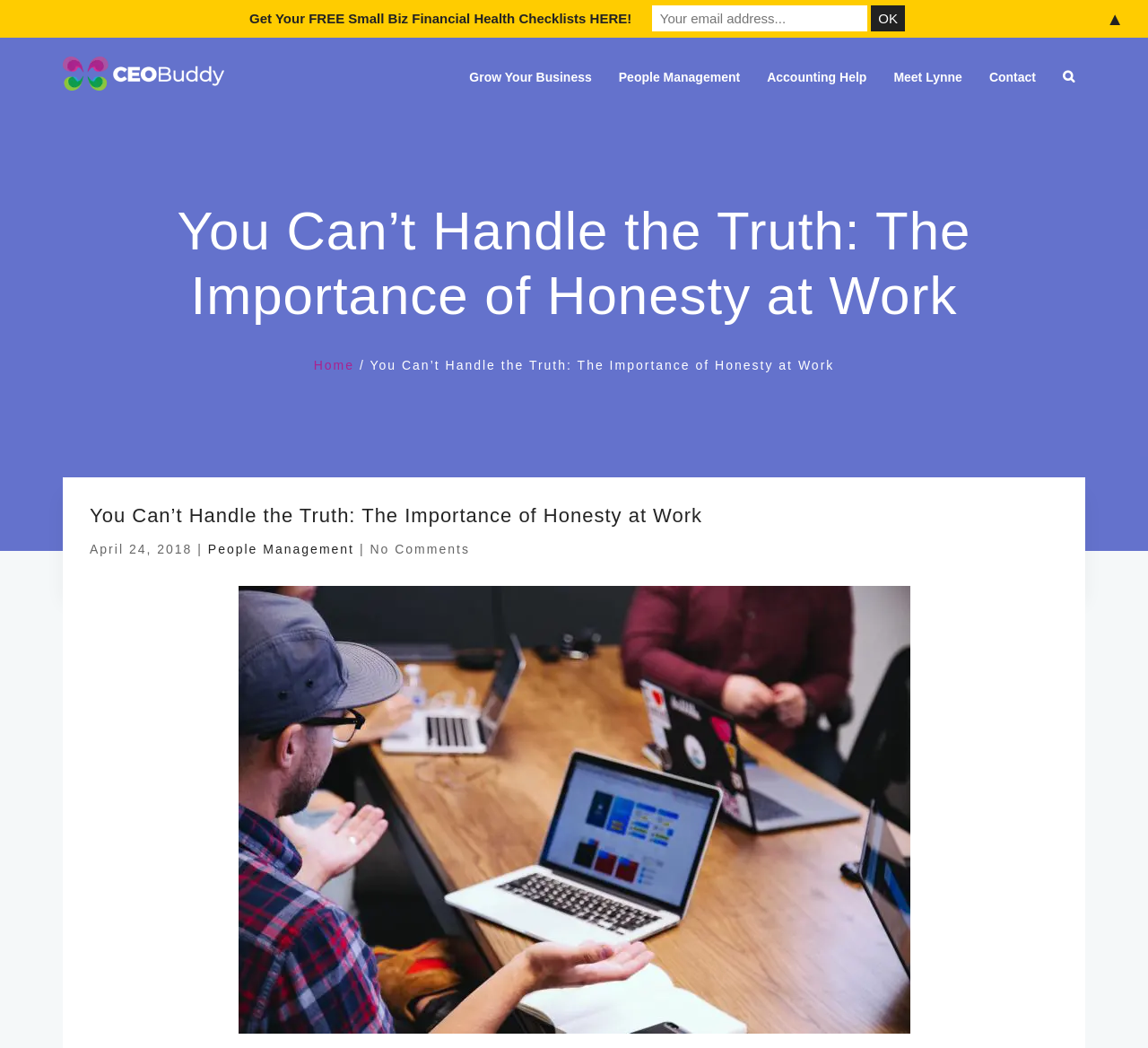Generate the text content of the main heading of the webpage.

You Can’t Handle the Truth: The Importance of Honesty at Work